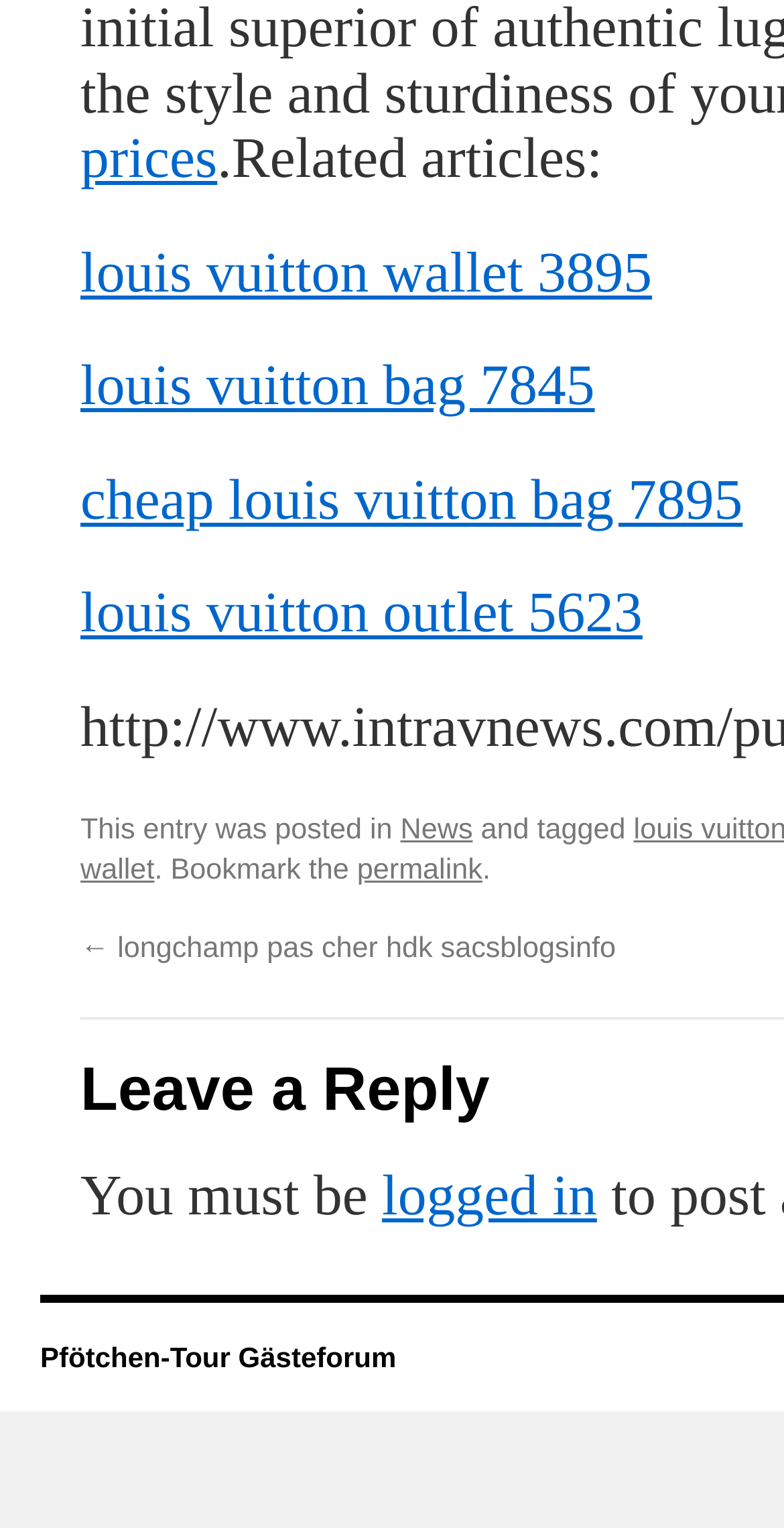Locate the bounding box coordinates of the area where you should click to accomplish the instruction: "Click the close button".

None